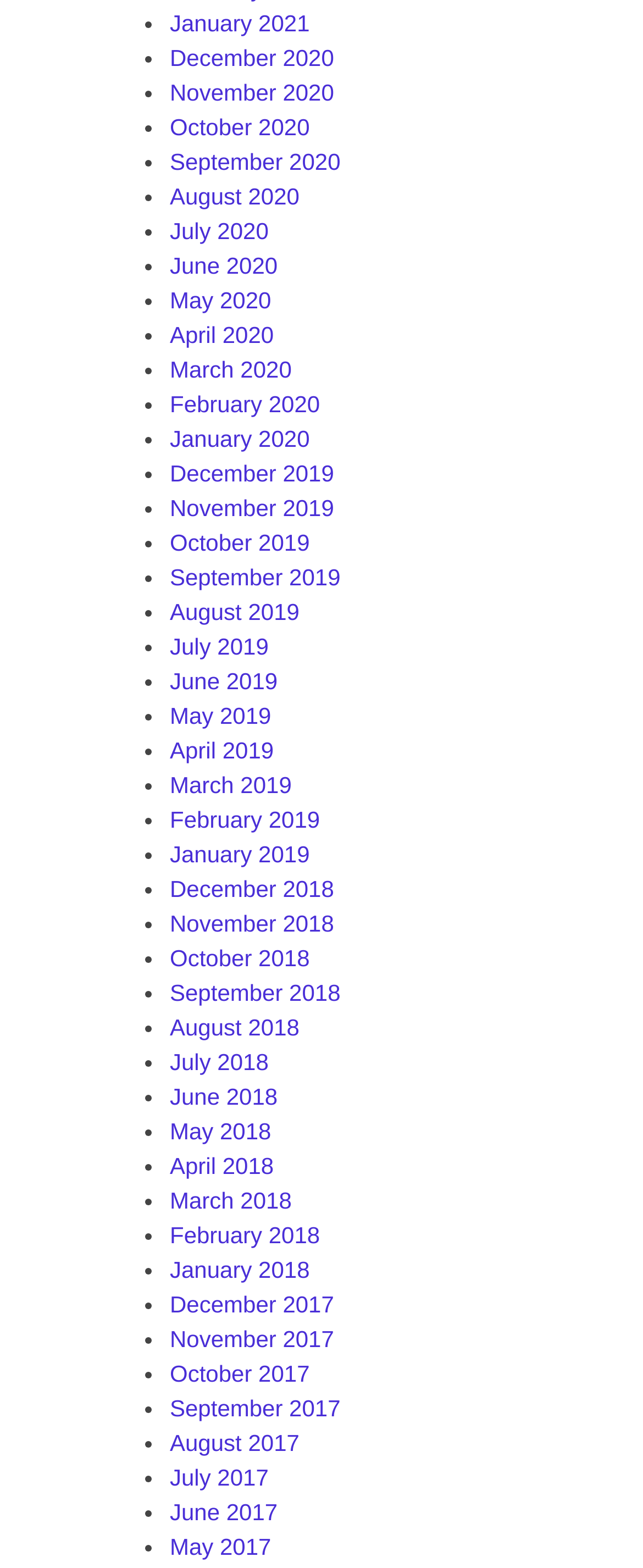What is the month listed above January 2021?
From the image, provide a succinct answer in one word or a short phrase.

December 2020